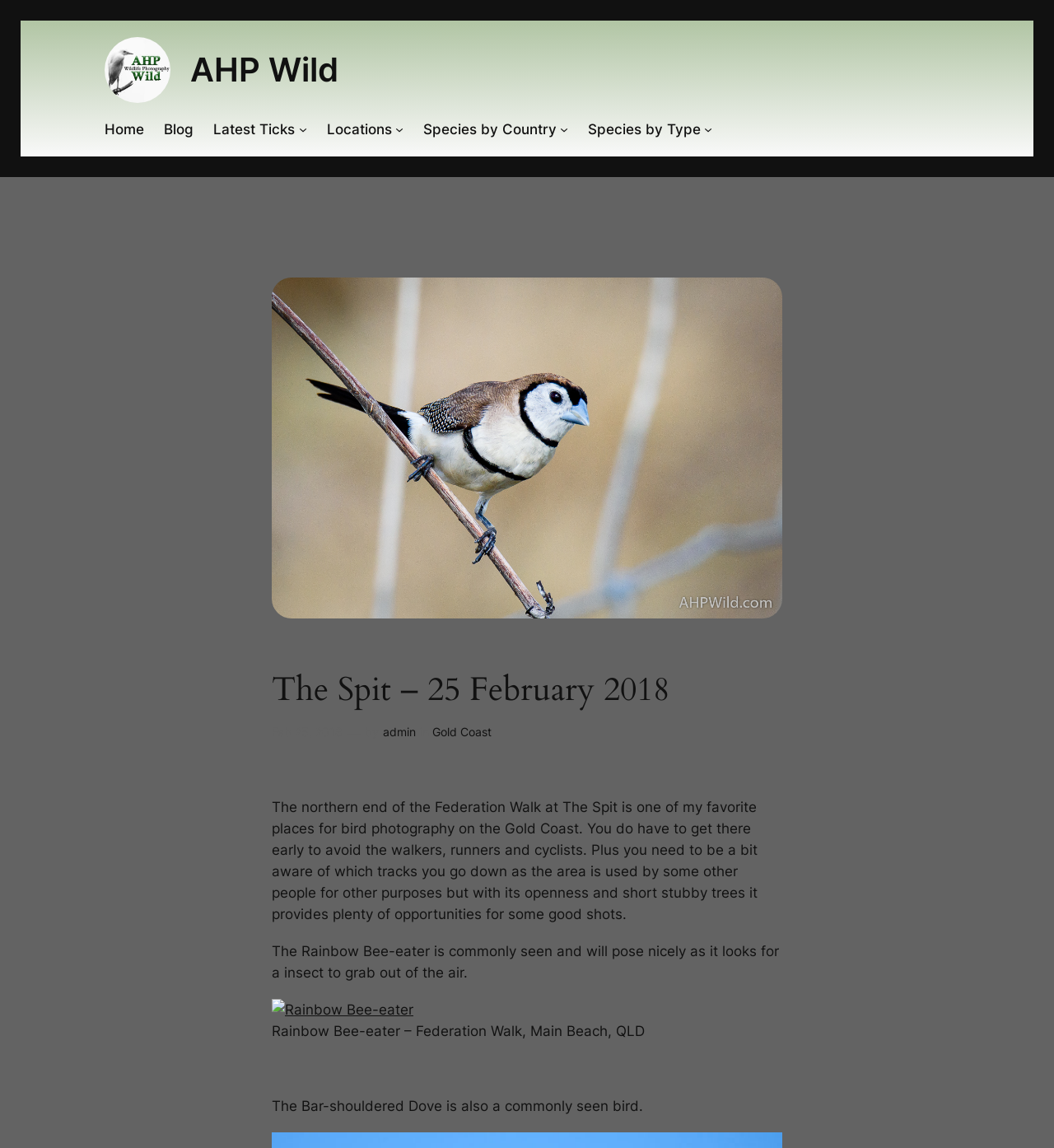Provide the text content of the webpage's main heading.

The Spit – 25 February 2018